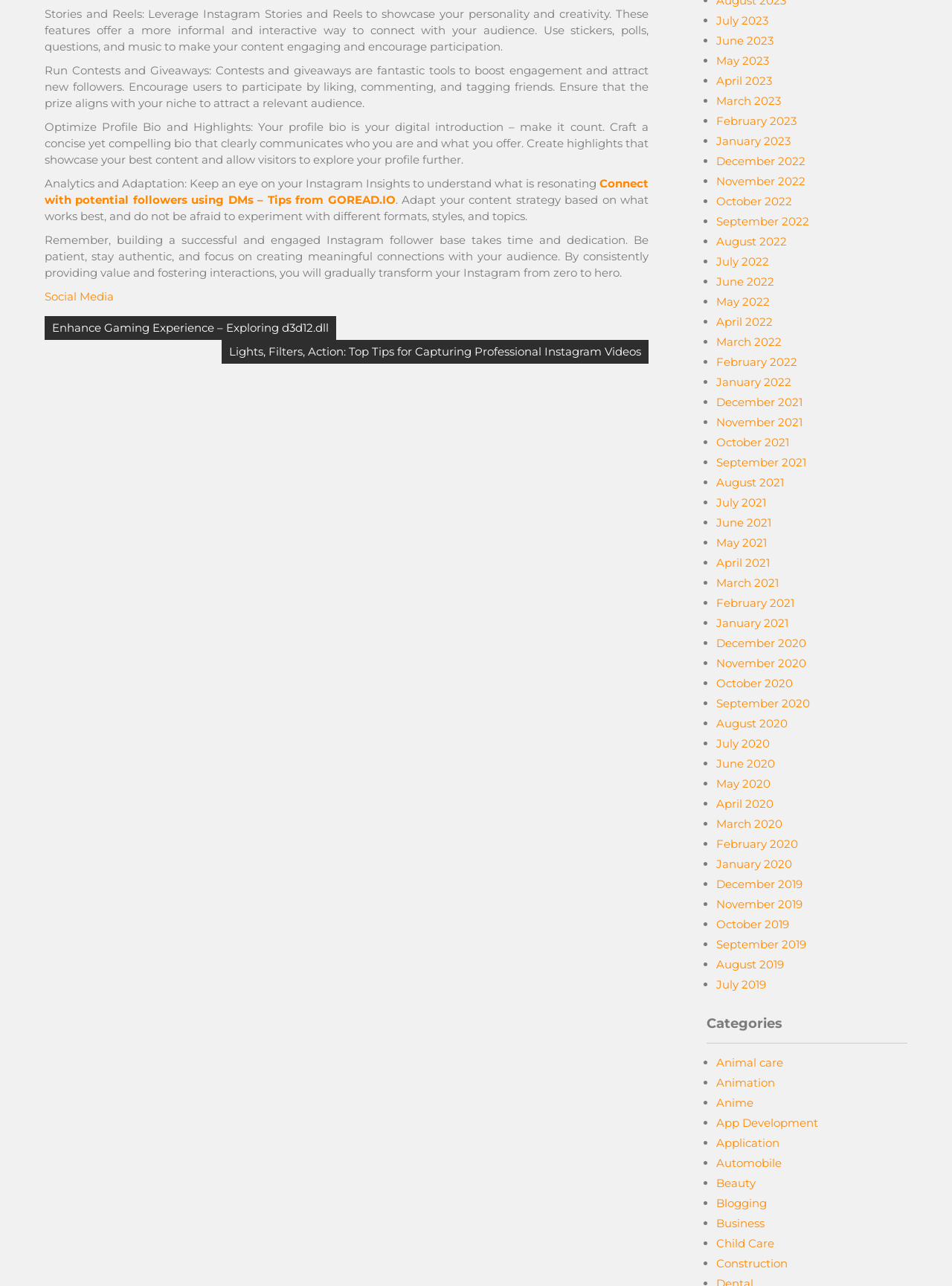Please find the bounding box coordinates of the element that must be clicked to perform the given instruction: "Read about María Teresa Kumar". The coordinates should be four float numbers from 0 to 1, i.e., [left, top, right, bottom].

None